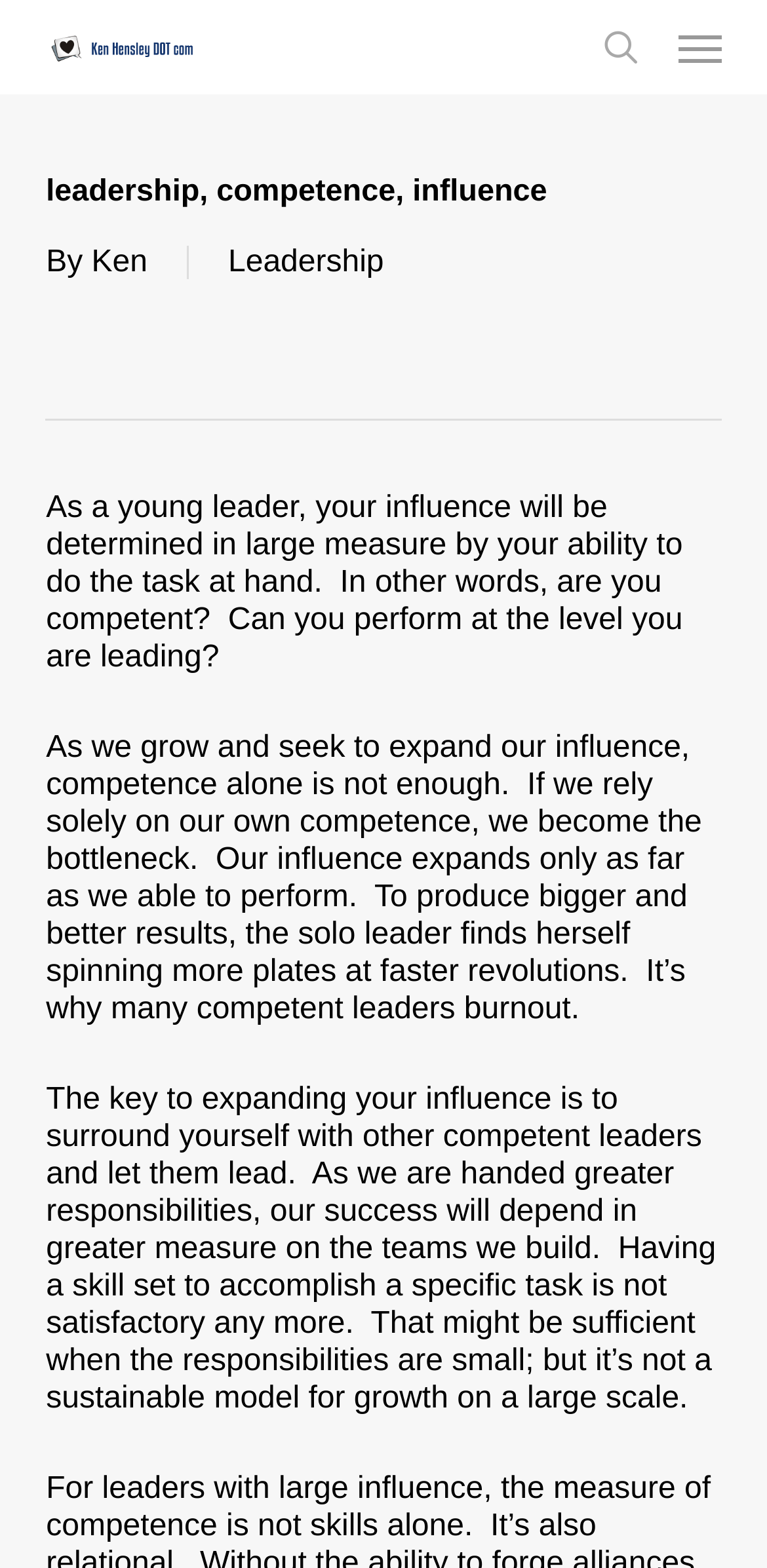What is the consequence of relying solely on one's own competence?
Answer the question with as much detail as possible.

According to the second paragraph of text, if we rely solely on our own competence, we become the bottleneck, and our influence expands only as far as we are able to perform, leading to burnout.